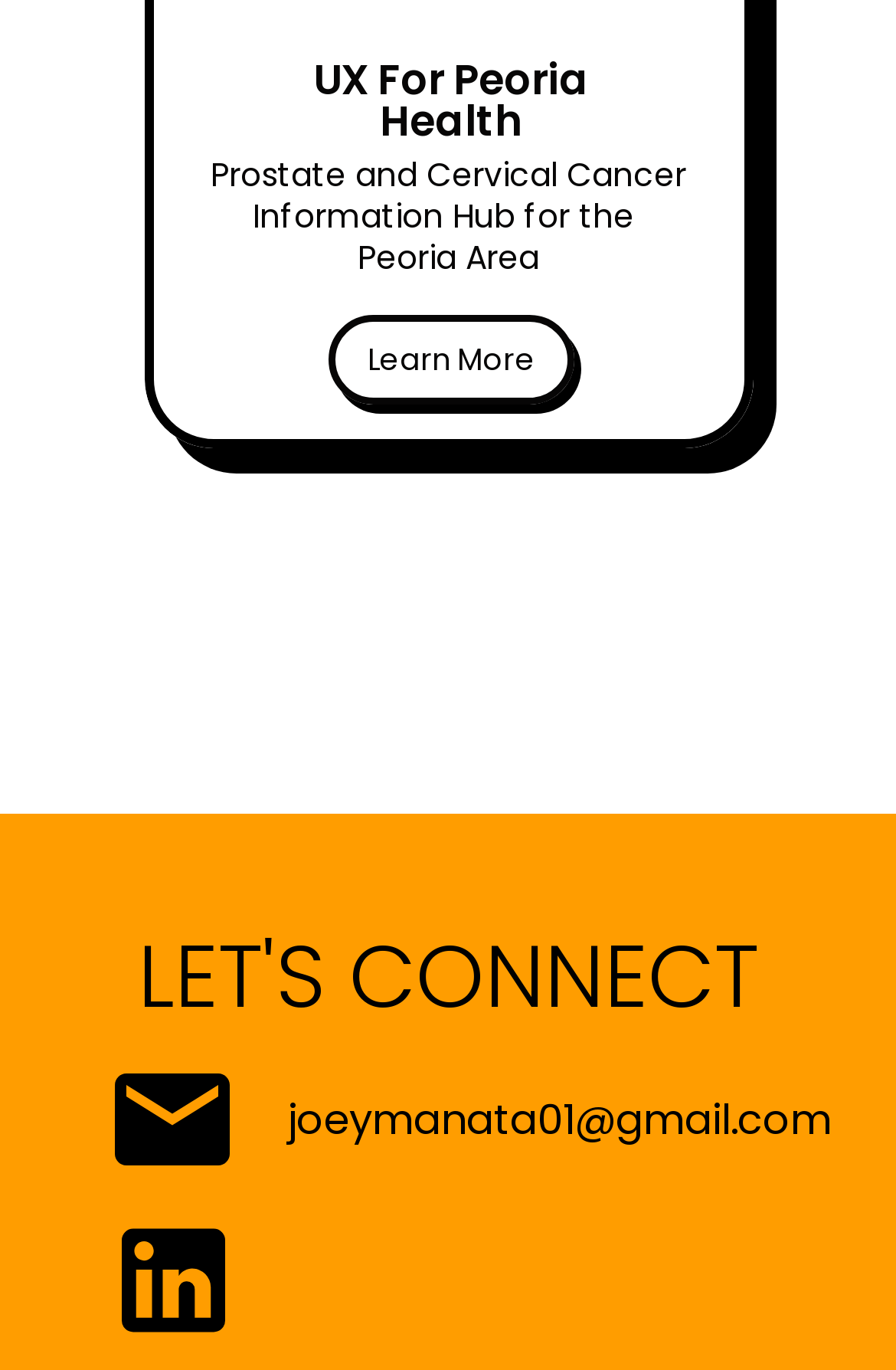Identify the bounding box for the element characterized by the following description: "LET'S CONNECTjoeymanata01@gmail.com".

[0.0, 0.594, 1.0, 1.0]